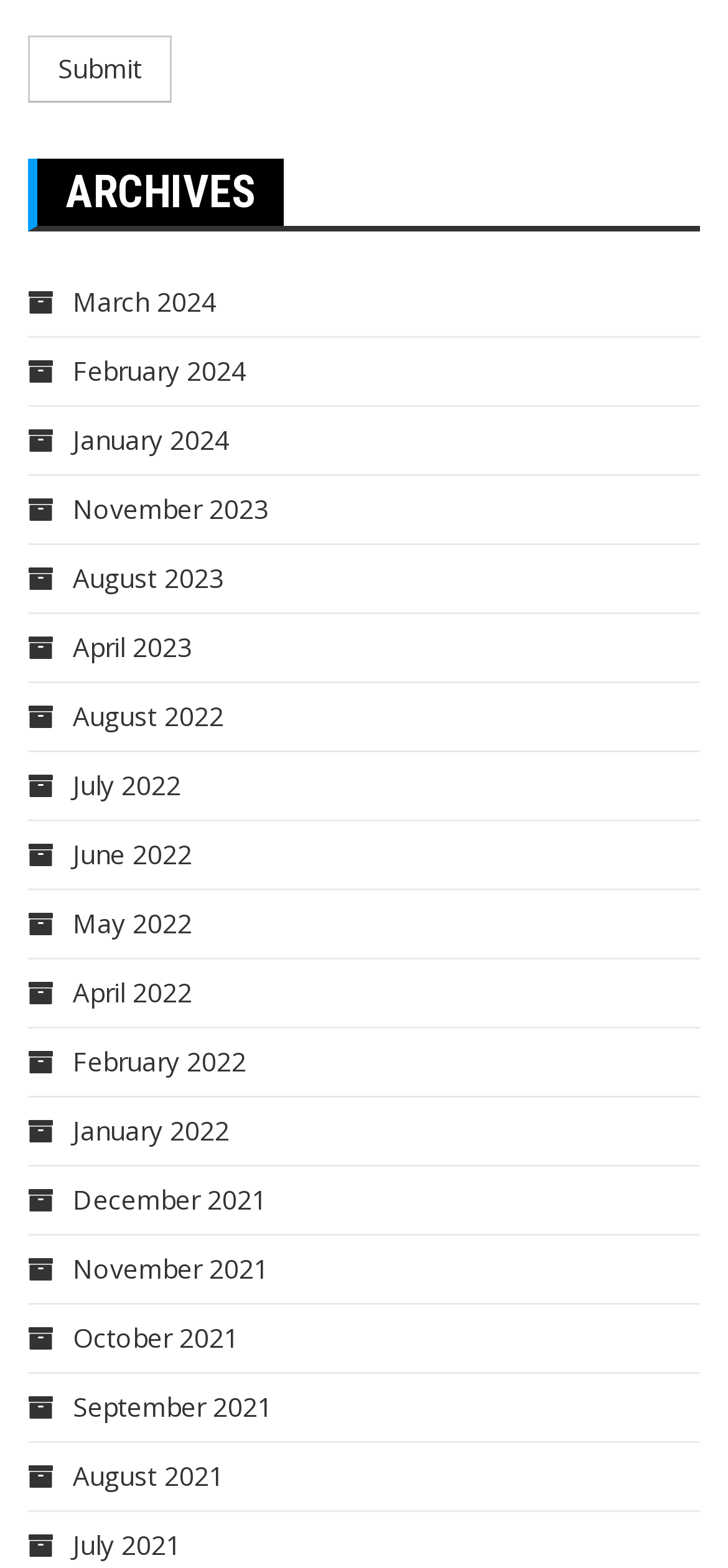What is the symbol preceding each month?
Refer to the image and provide a concise answer in one word or phrase.

